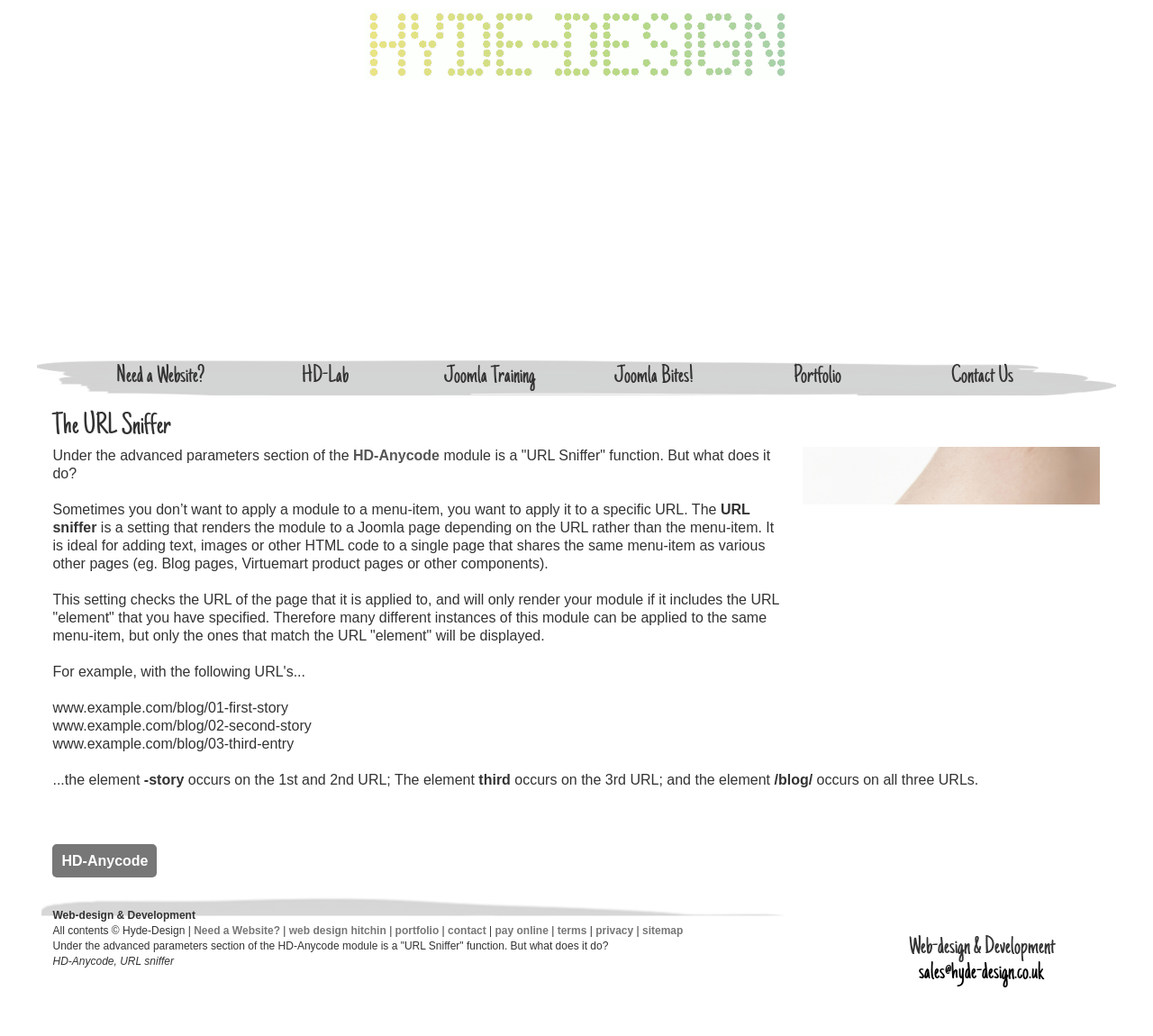Identify the bounding box coordinates of the specific part of the webpage to click to complete this instruction: "Visit 'Joomla Training'".

[0.385, 0.351, 0.464, 0.376]